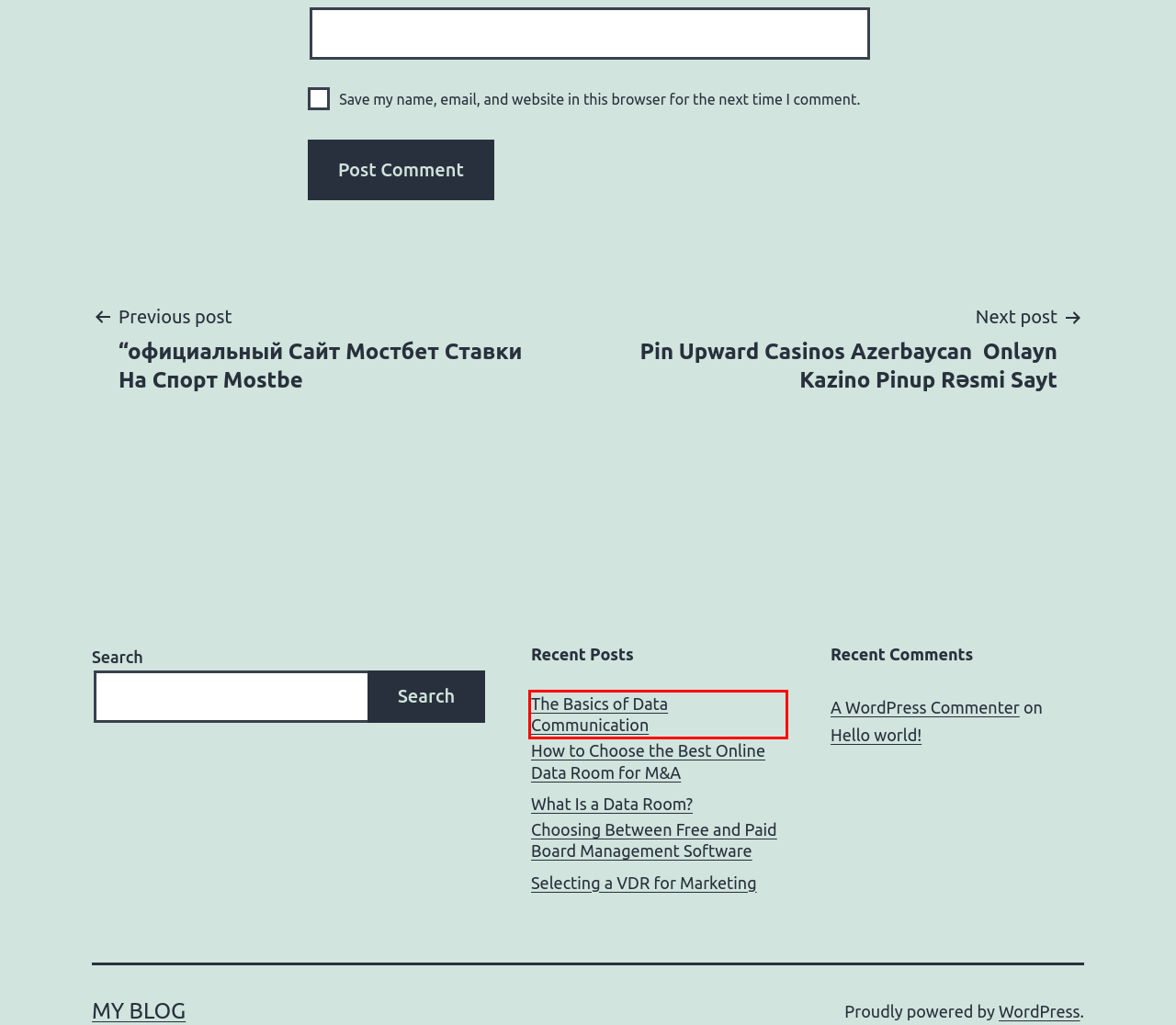Inspect the provided webpage screenshot, concentrating on the element within the red bounding box. Select the description that best represents the new webpage after you click the highlighted element. Here are the candidates:
A. Selecting a VDR for Marketing - My blog
B. What Is a Data Room? - My blog
C. "официальный Сайт Мостбет Ставки На Спорт Mostbe - My blog
D. Choosing Between Free and Paid Board Management Software - My blog
E. Blog Tool, Publishing Platform, and CMS – WordPress.org
F. The Basics of Data Communication - My blog
G. How to Choose the Best Online Data Room for M&A - My blog
H. Pin Upward Casinos Azerbaycan ️ Onlayn Kazino Pinup Rəsmi Sayt - My blog

F